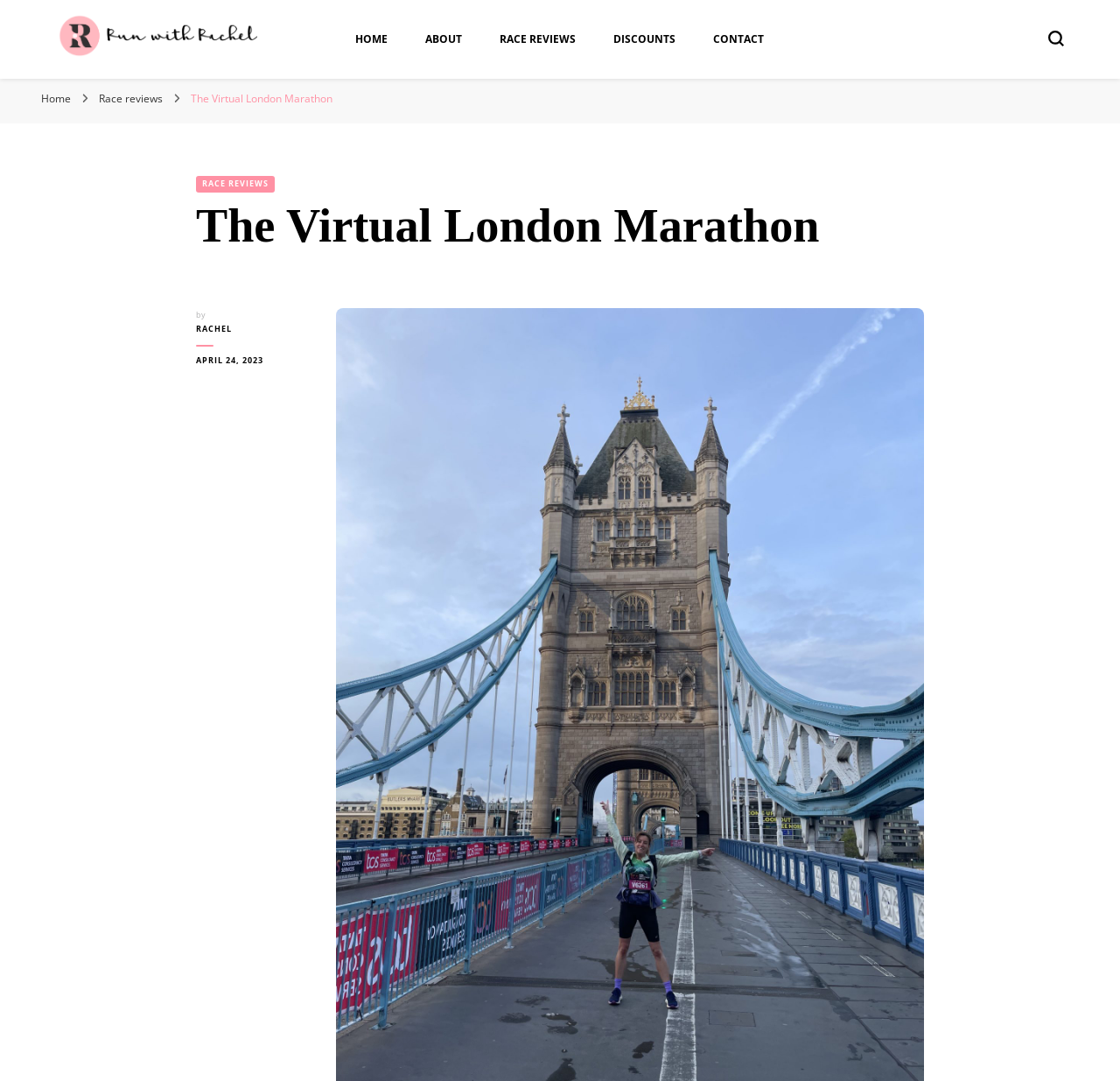What is the purpose of the button on the top-right corner? Refer to the image and provide a one-word or short phrase answer.

Search form toggle